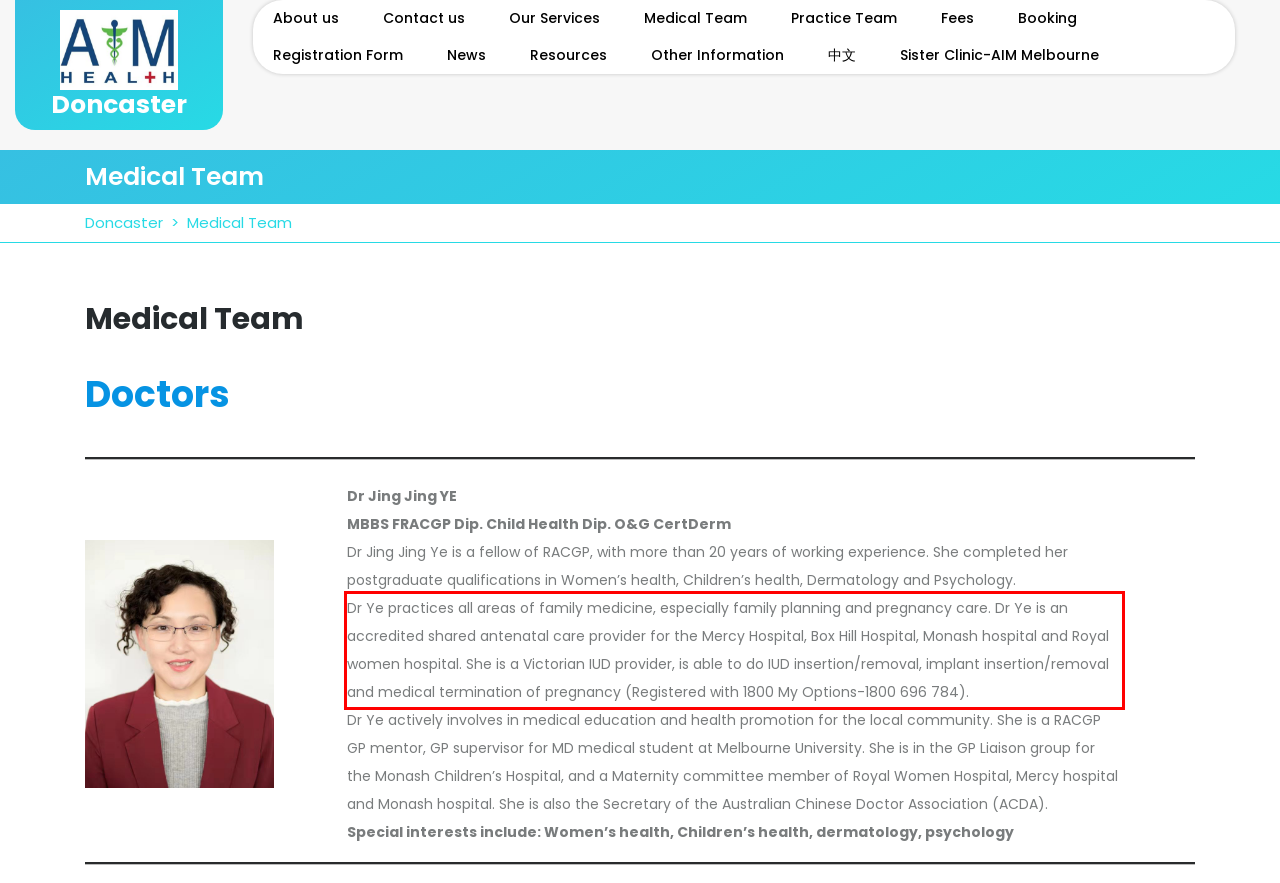You have a screenshot of a webpage where a UI element is enclosed in a red rectangle. Perform OCR to capture the text inside this red rectangle.

Dr Ye practices all areas of family medicine, especially family planning and pregnancy care. Dr Ye is an accredited shared antenatal care provider for the Mercy Hospital, Box Hill Hospital, Monash hospital and Royal women hospital. She is a Victorian IUD provider, is able to do IUD insertion/removal, implant insertion/removal and medical termination of pregnancy (Registered with 1800 My Options-1800 696 784).